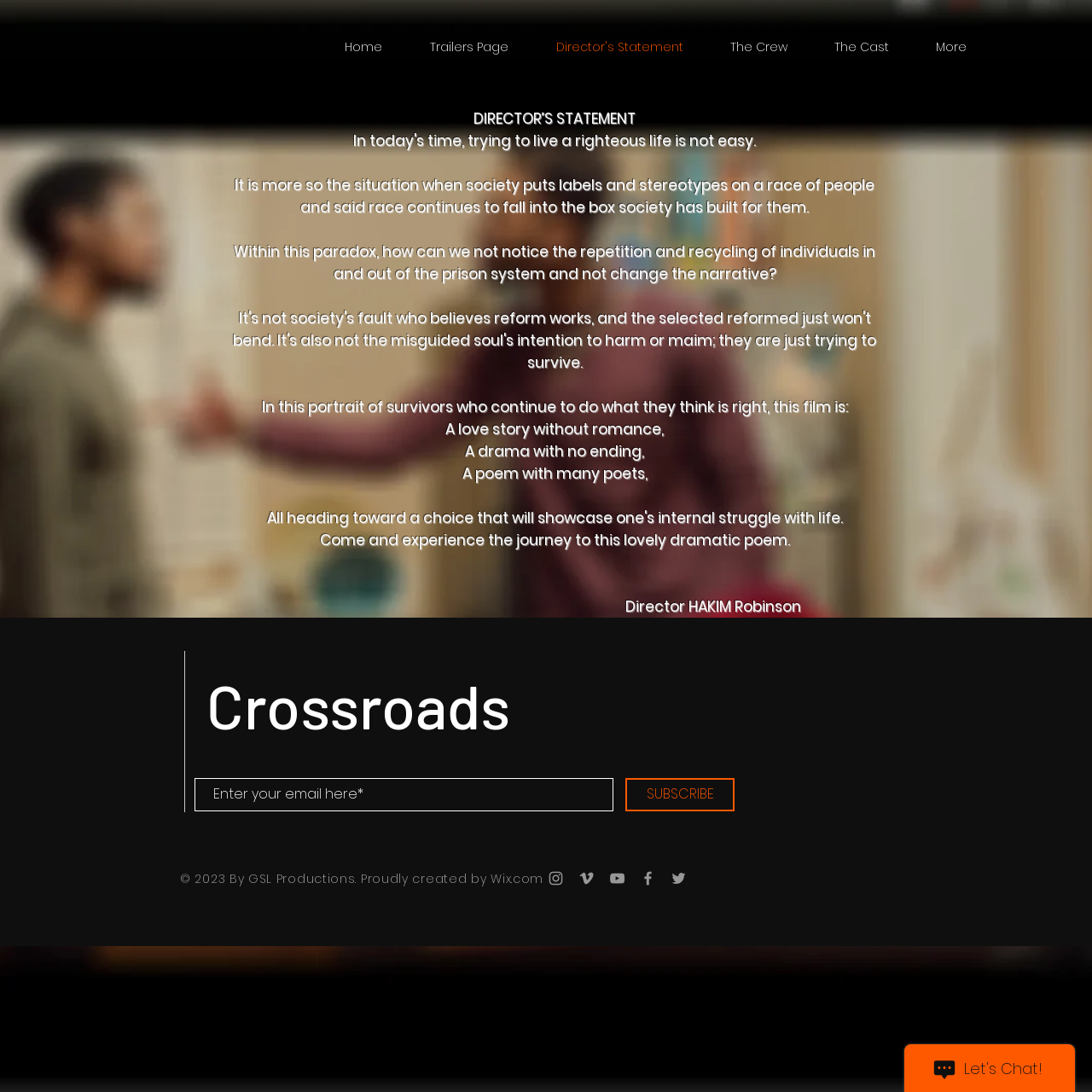Examine the image carefully and respond to the question with a detailed answer: 
What is the theme of the film according to the director?

The director's statement mentions that the film is 'A love story without romance', which suggests that the theme of the film is a complex and unconventional exploration of love.